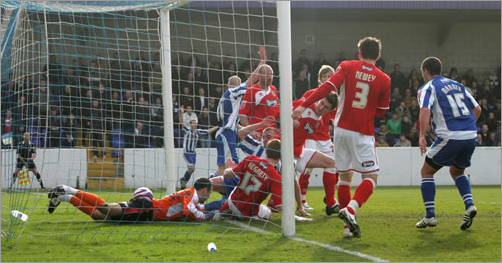Thoroughly describe everything you see in the image.

In this gripping moment from a football match, players scramble in the penalty area as they vie for control of the ball. The scene captures a tense exchange between the teams, with a goalkeeper in bright orange gear desperately attempting to prevent a goal. Amidst the chaos, players in red jerseys, presumably from Chester City, engage with opponents in blue, likely from Rotherham United. The crowd in the background adds to the atmosphere, visibly invested in the unfolding action, while the goalpost framing the shot emphasizes the high stakes of the play. This match is set against the backdrop of a challenging season for Chester City, as noted in the match report detailing a struggle for points amidst relegation concerns.